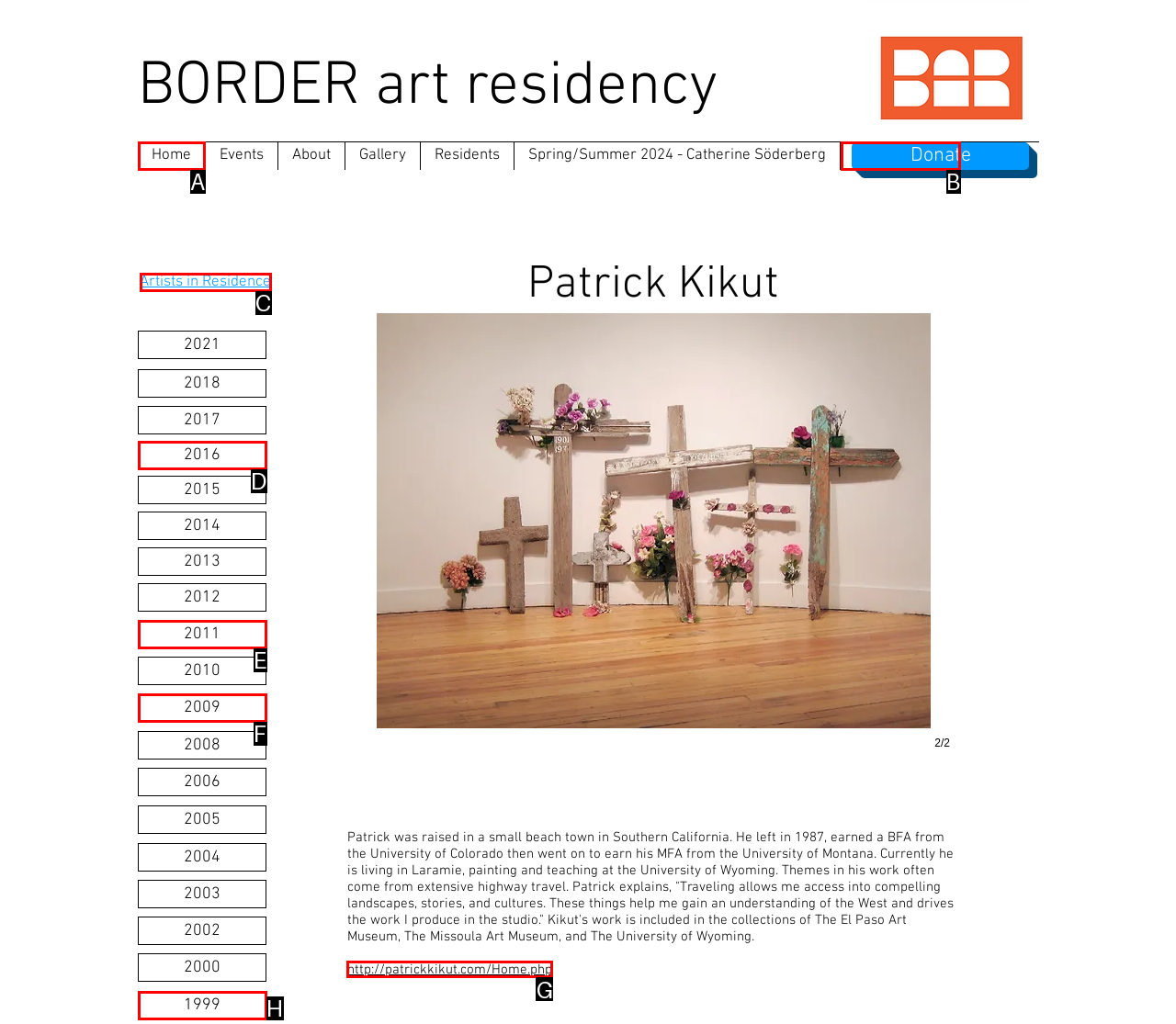Identify the correct UI element to click for the following task: Check the artist's personal website Choose the option's letter based on the given choices.

G